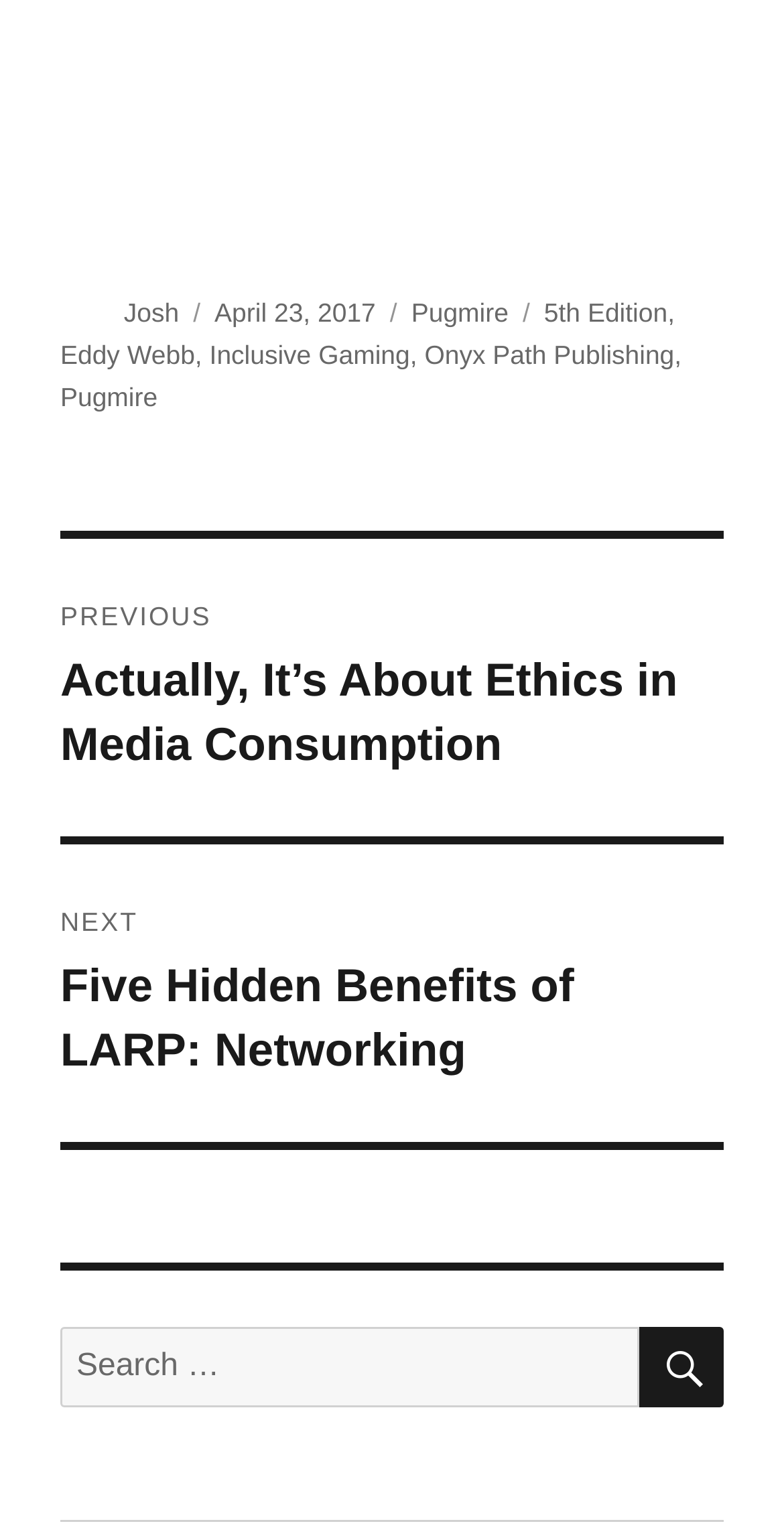What is the navigation section for?
Answer the question in a detailed and comprehensive manner.

The navigation section is located below the footer, and it has links to 'Previous post' and 'Next post', indicating that it is used to navigate between posts on the website.